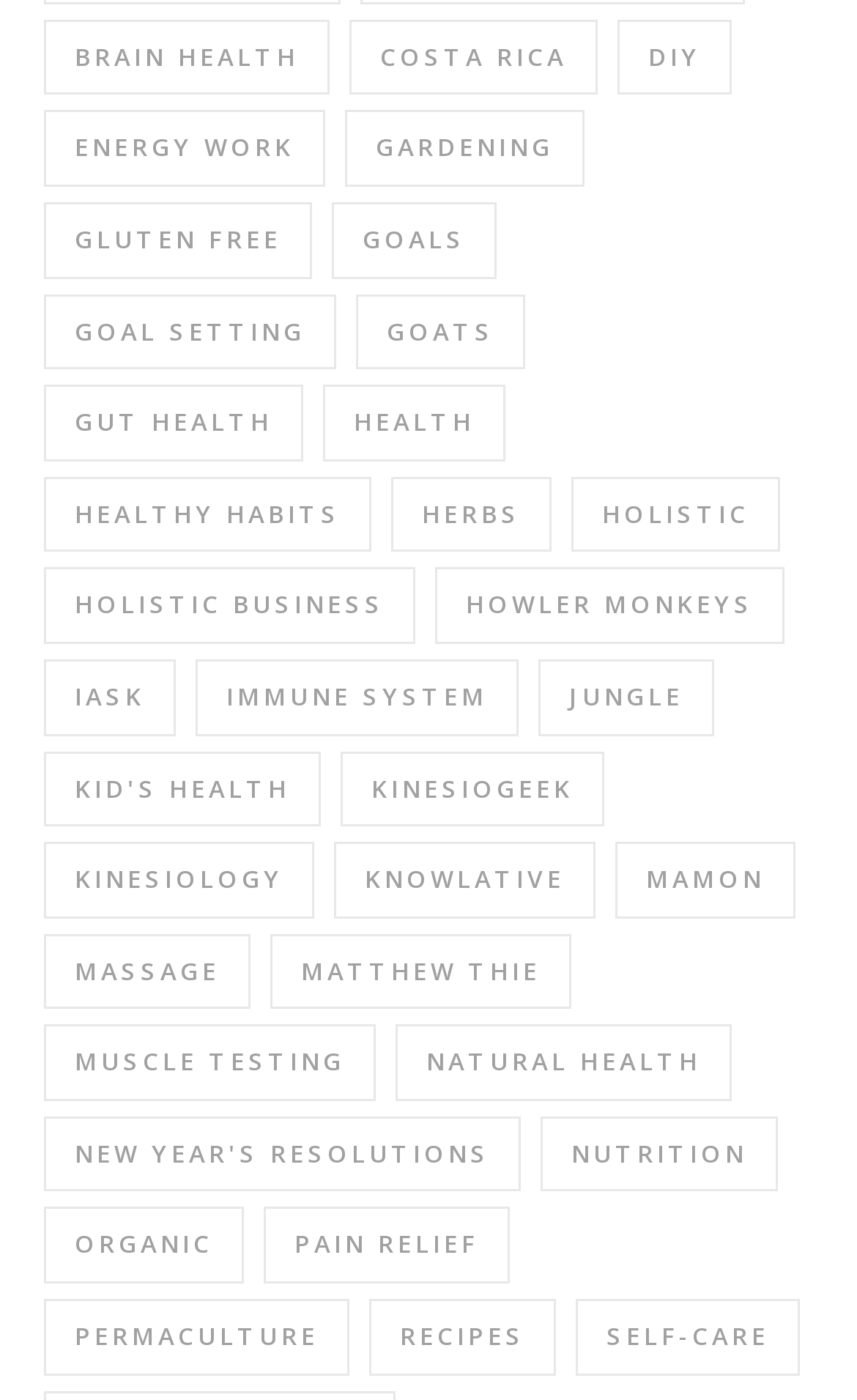Show the bounding box coordinates for the HTML element as described: "DIY".

[0.721, 0.014, 0.854, 0.068]